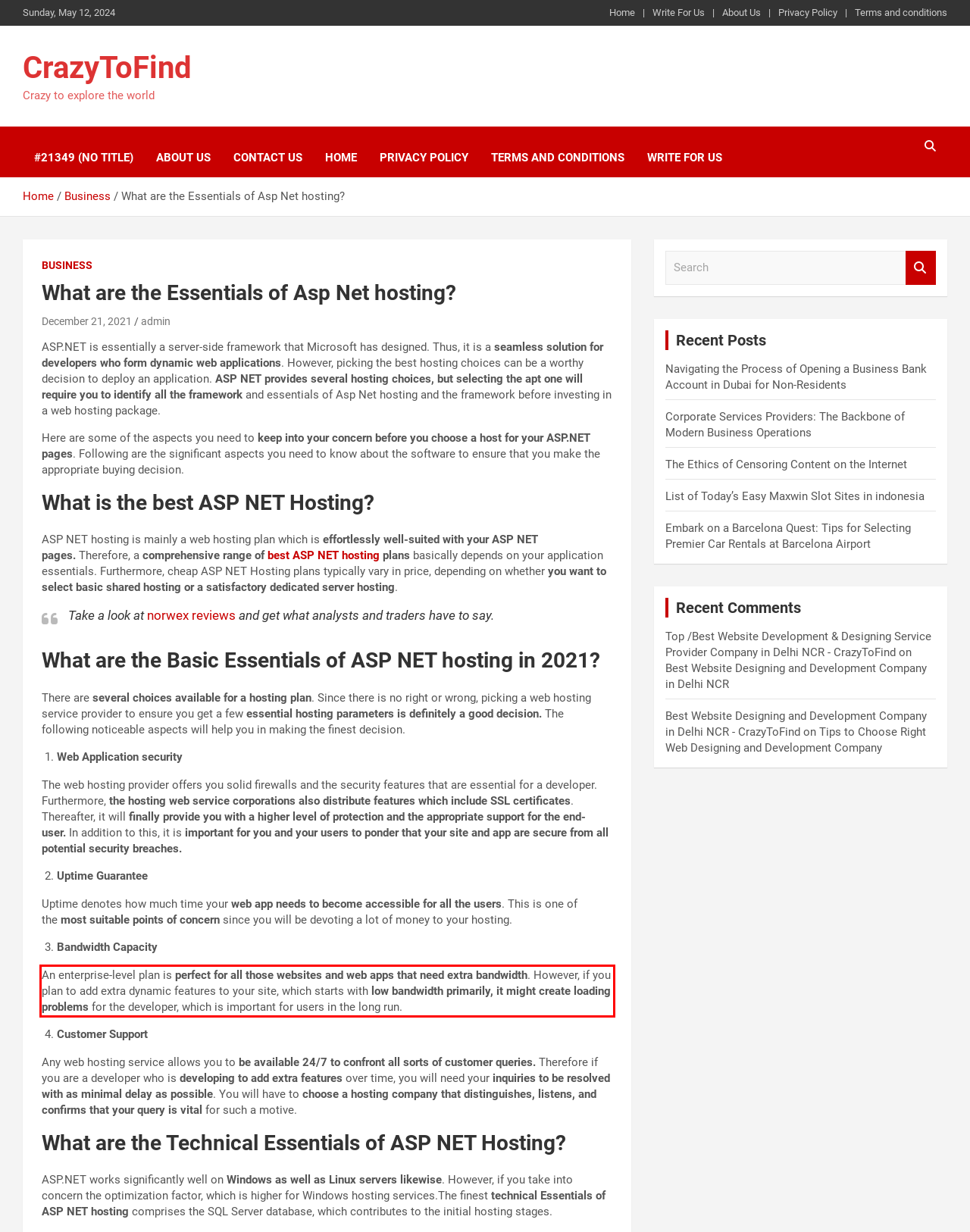You have a screenshot of a webpage with a red bounding box. Identify and extract the text content located inside the red bounding box.

An enterprise-level plan is perfect for all those websites and web apps that need extra bandwidth. However, if you plan to add extra dynamic features to your site, which starts with low bandwidth primarily, it might create loading problems for the developer, which is important for users in the long run.